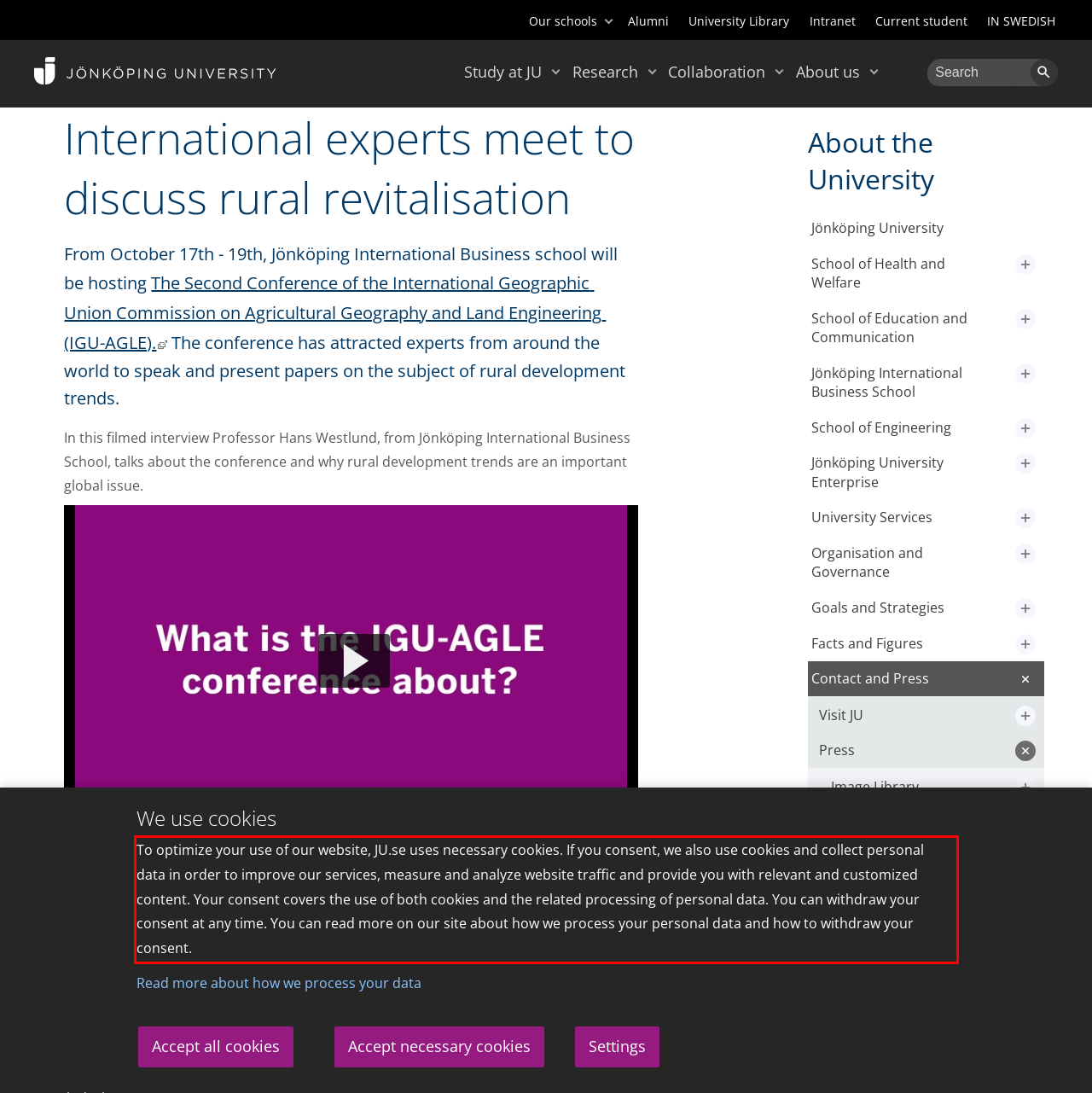Please extract the text content from the UI element enclosed by the red rectangle in the screenshot.

To optimize your use of our website, JU.se uses necessary cookies. If you consent, we also use cookies and collect personal data in order to improve our services, measure and analyze website traffic and provide you with relevant and customized content. Your consent covers the use of both cookies and the related processing of personal data. You can withdraw your consent at any time. You can read more on our site about how we process your personal data and how to withdraw your consent.